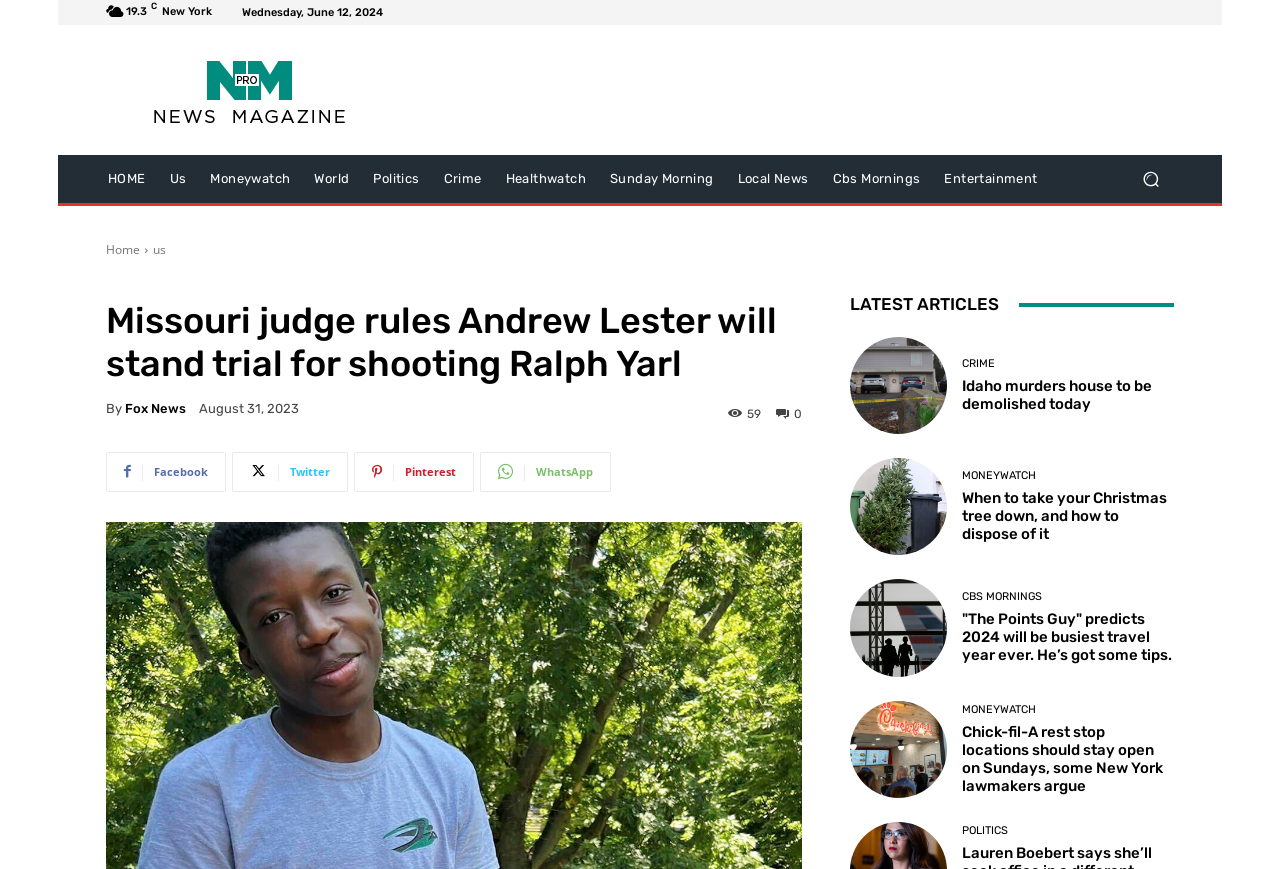Identify the coordinates of the bounding box for the element that must be clicked to accomplish the instruction: "Share this article on Facebook".

[0.083, 0.52, 0.177, 0.566]